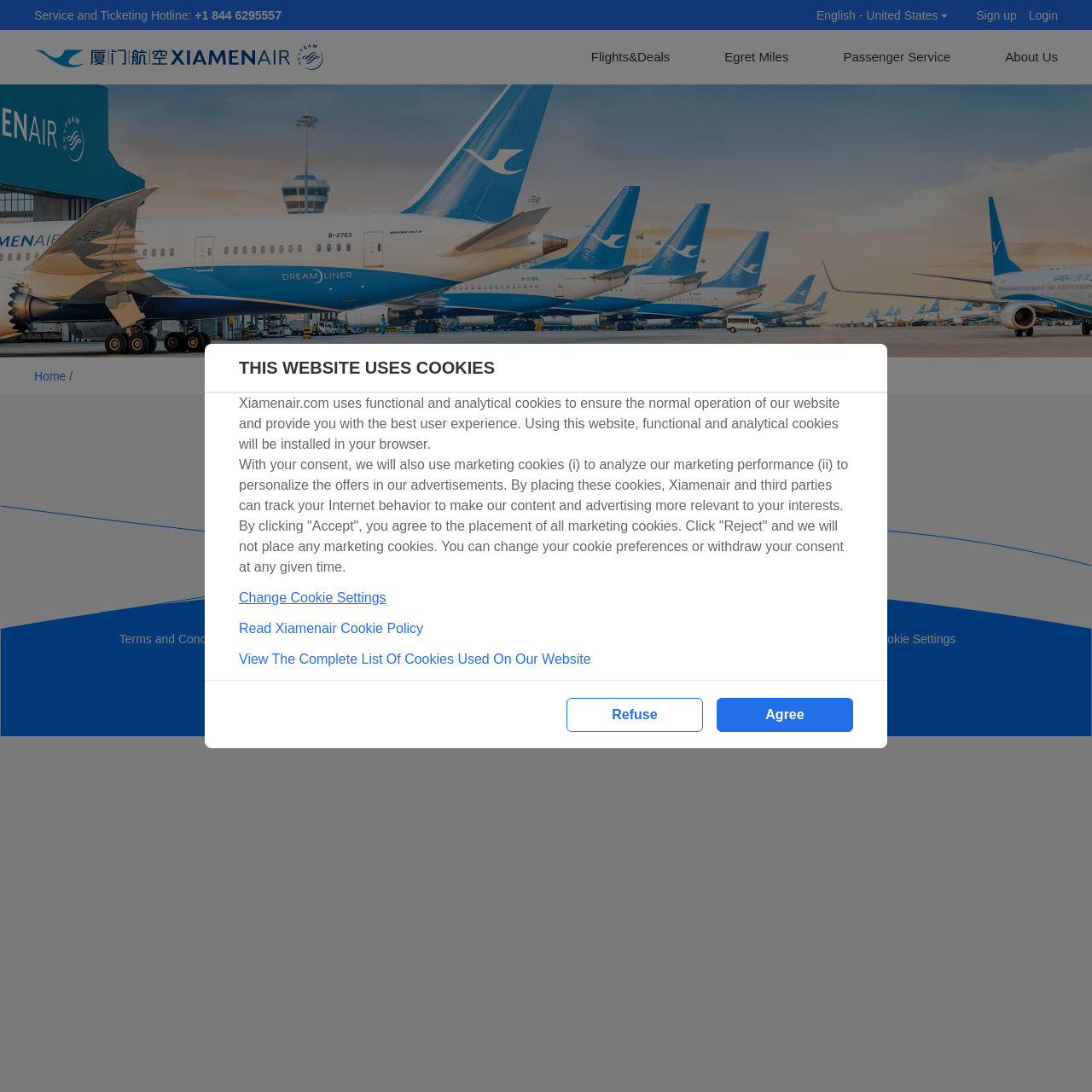Highlight the bounding box coordinates of the element you need to click to perform the following instruction: "Go to home page."

[0.031, 0.041, 0.296, 0.064]